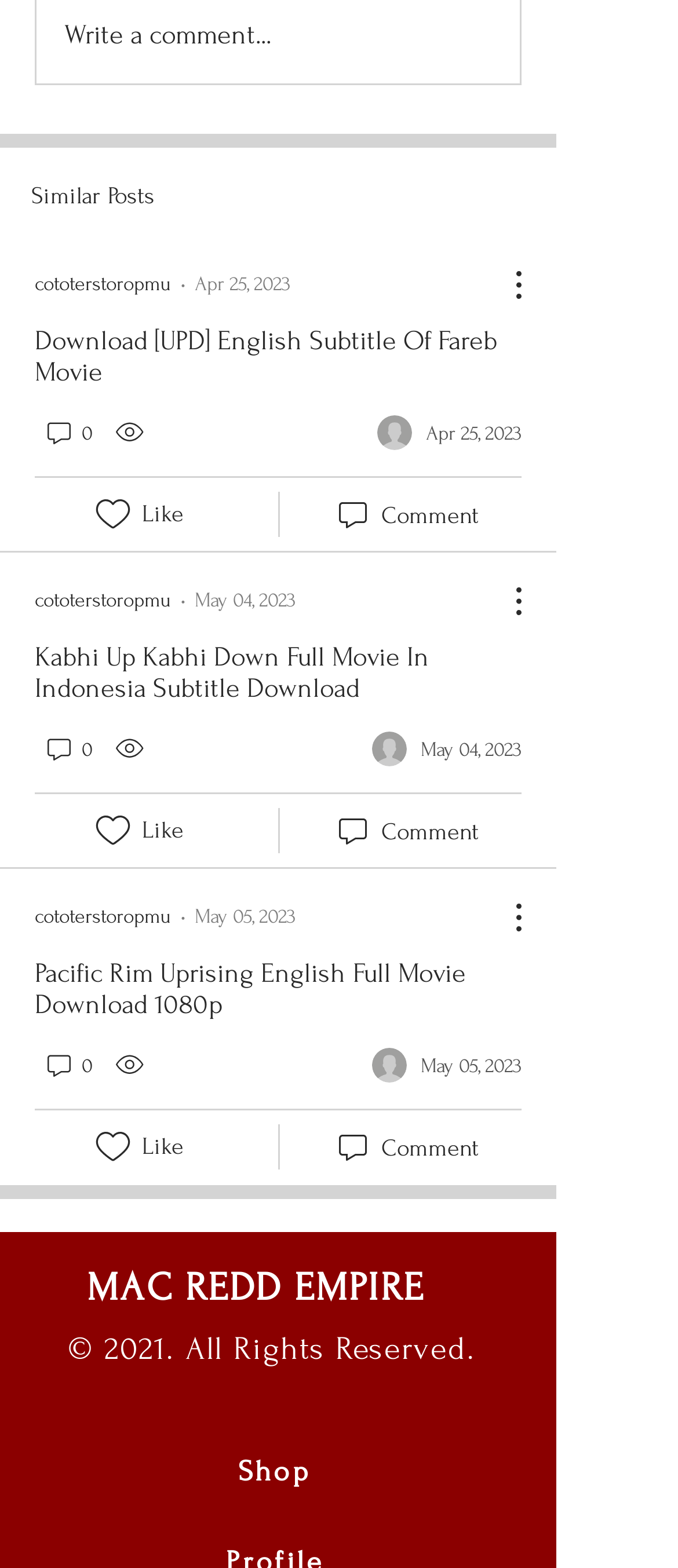How many comments does the first post have?
Using the image, provide a concise answer in one word or a short phrase.

0